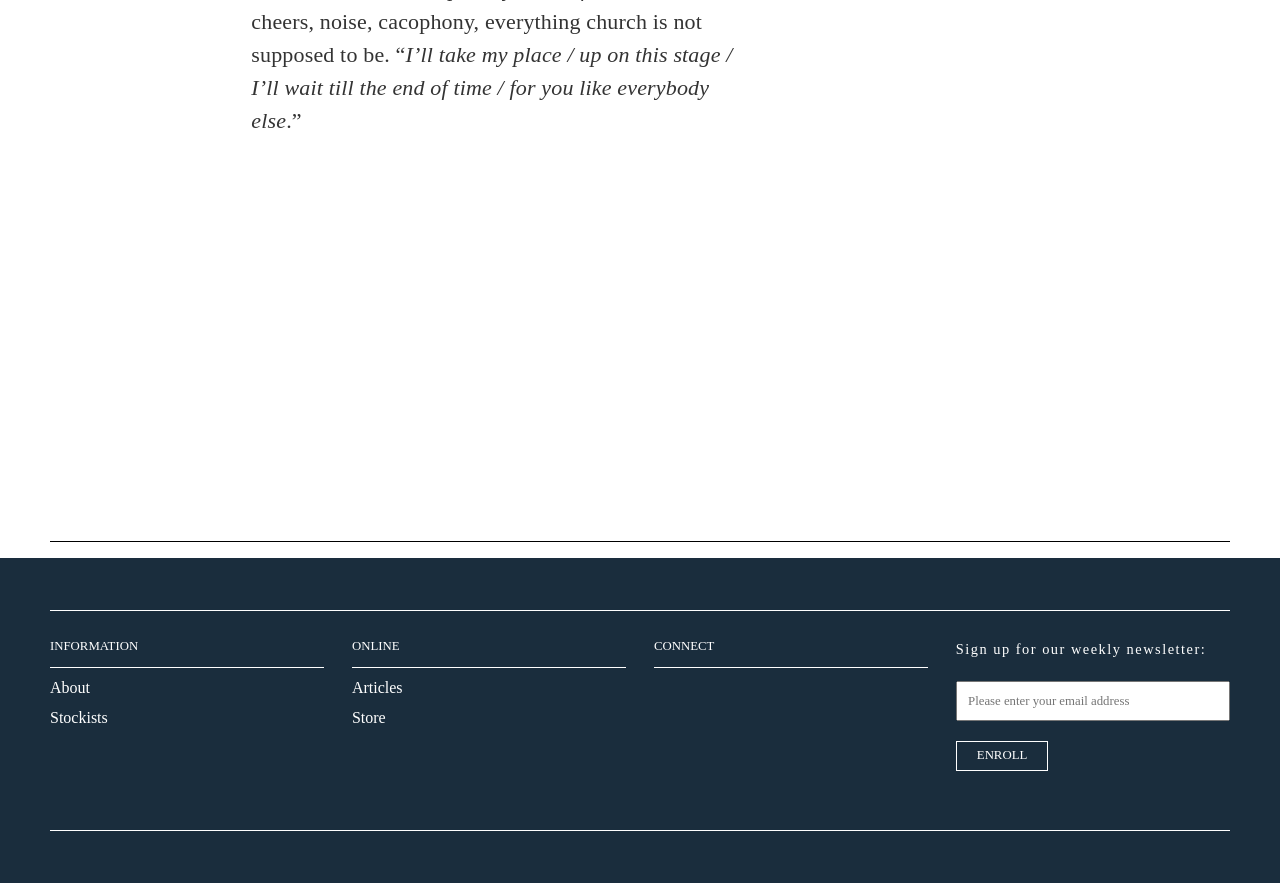What are the three main sections of the webpage?
Using the image as a reference, give a one-word or short phrase answer.

INFORMATION, ONLINE, CONNECT